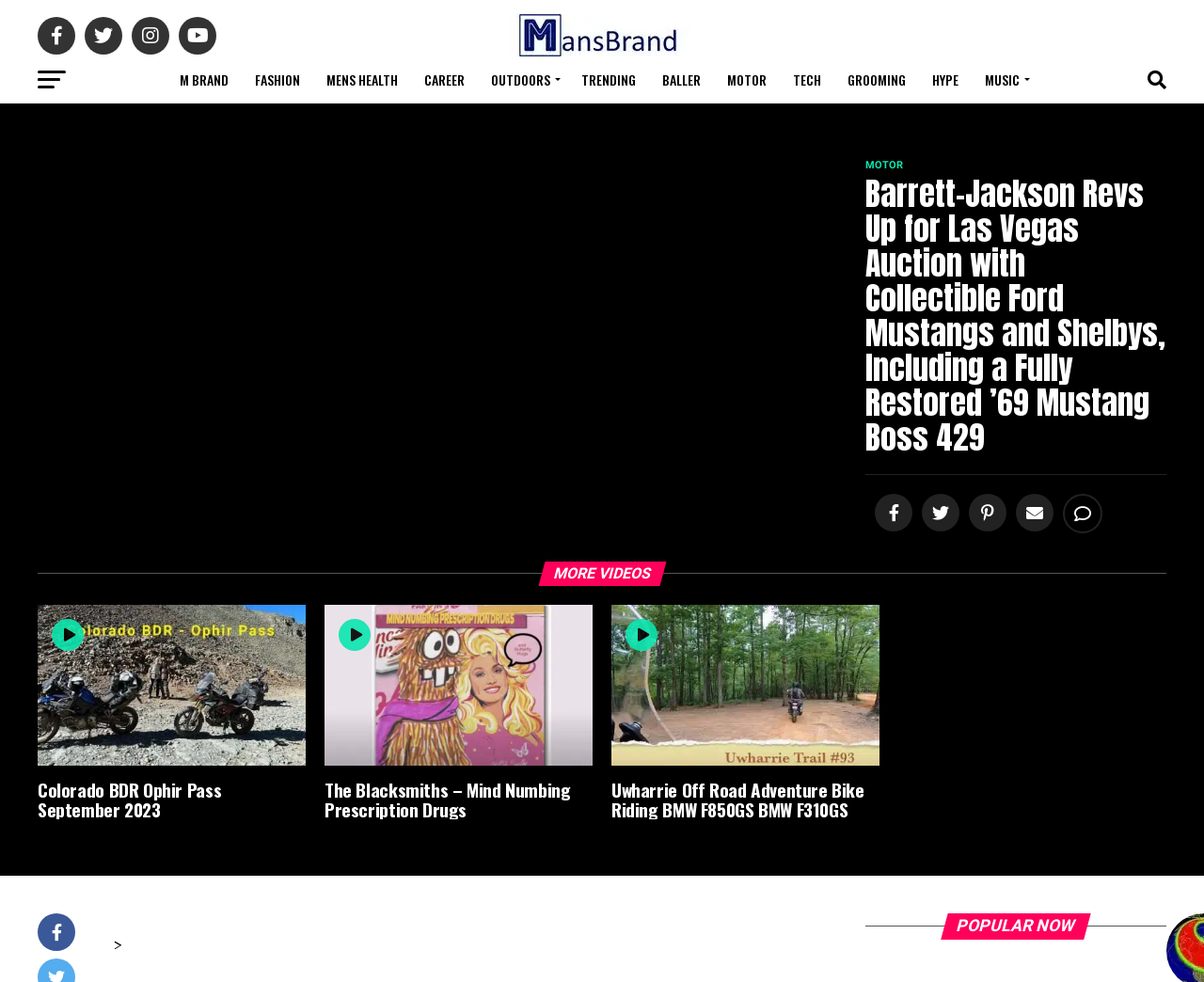What is the last section on the webpage?
Use the information from the image to give a detailed answer to the question.

I looked at the bottom of the webpage and found a heading 'POPULAR NOW', which I assume is the last section on the webpage.